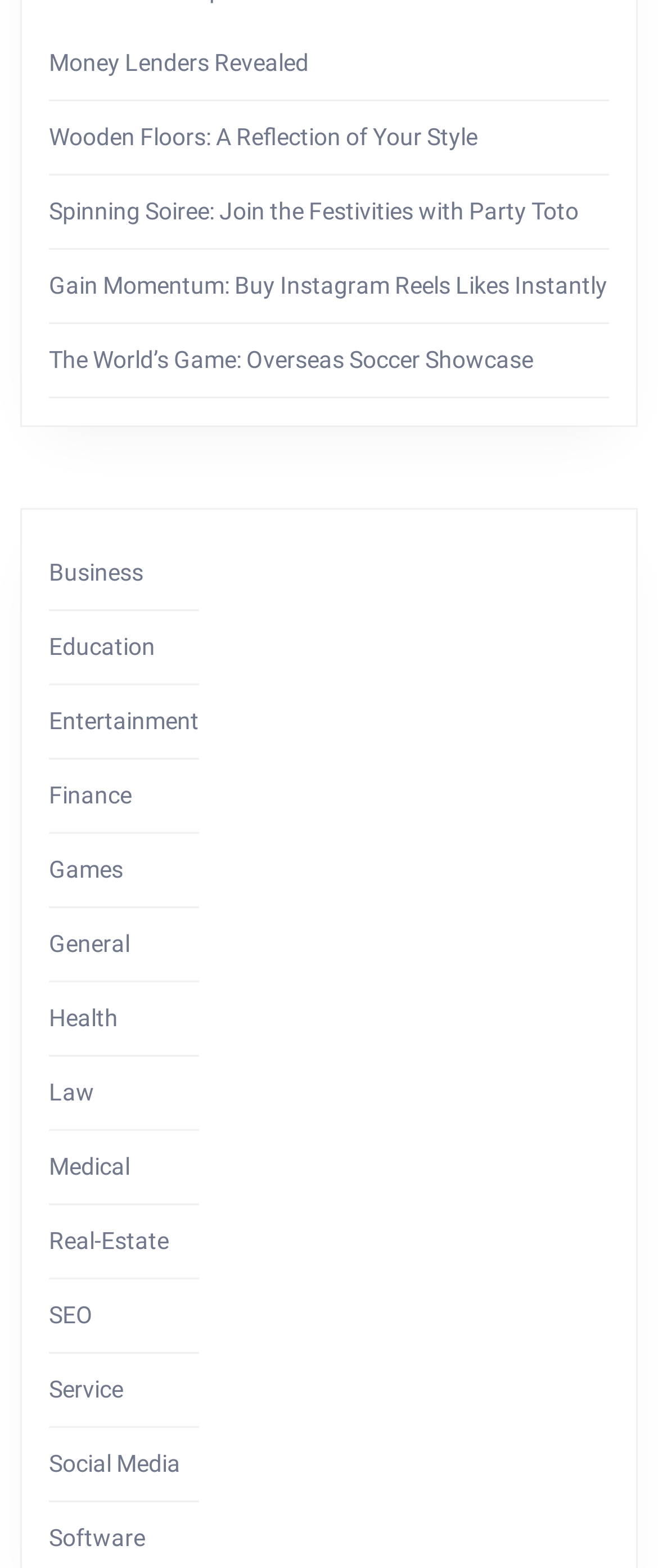Please look at the image and answer the question with a detailed explanation: Is there a category for Sports?

I checked all the links under the root element, and I didn't find any category related to Sports. There is a category called 'The World’s Game: Overseas Soccer Showcase', but it's not a general Sports category.